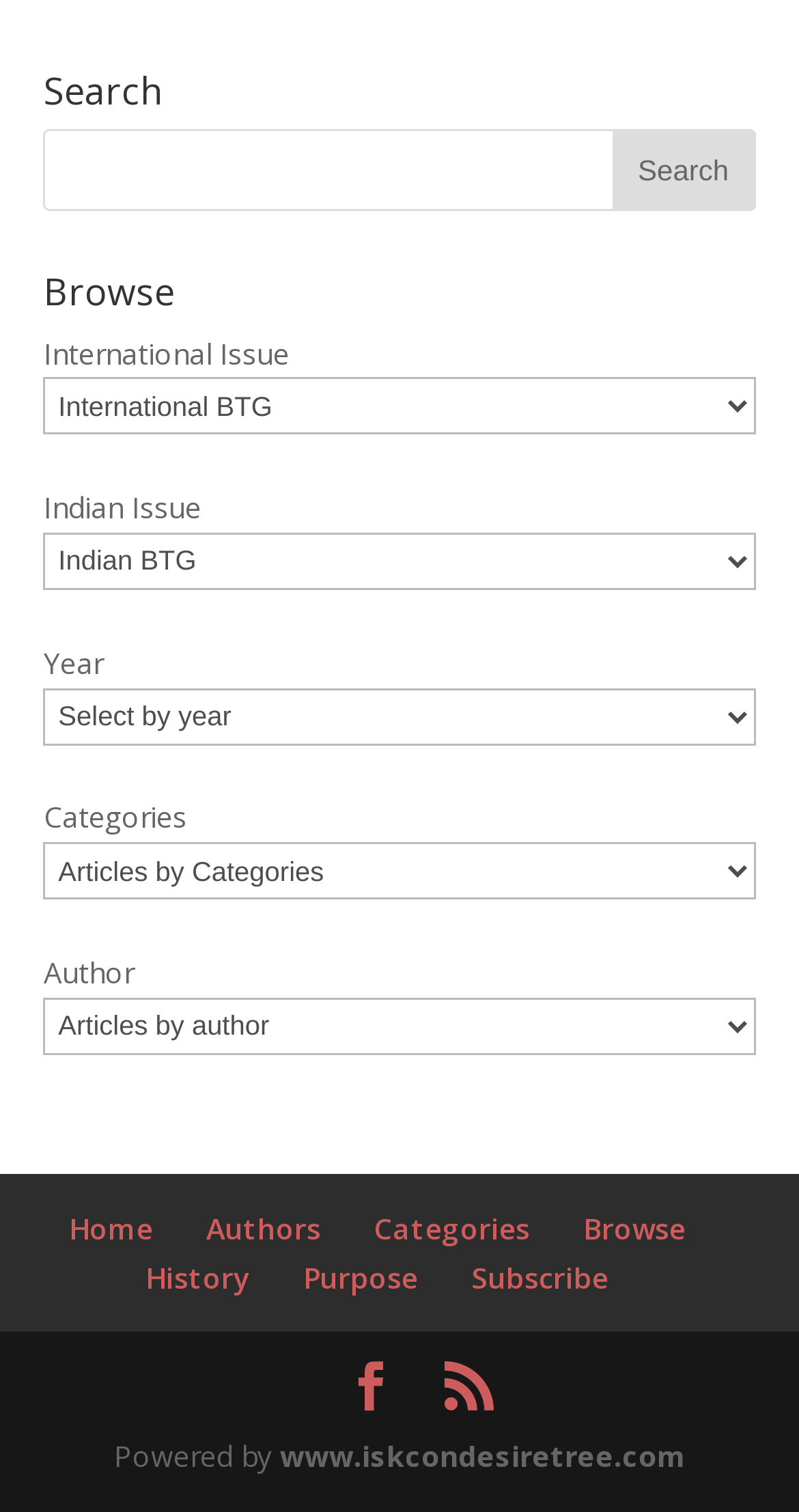Return the bounding box coordinates of the UI element that corresponds to this description: "name="s"". The coordinates must be given as four float numbers in the range of 0 and 1, [left, top, right, bottom].

[0.055, 0.085, 0.945, 0.139]